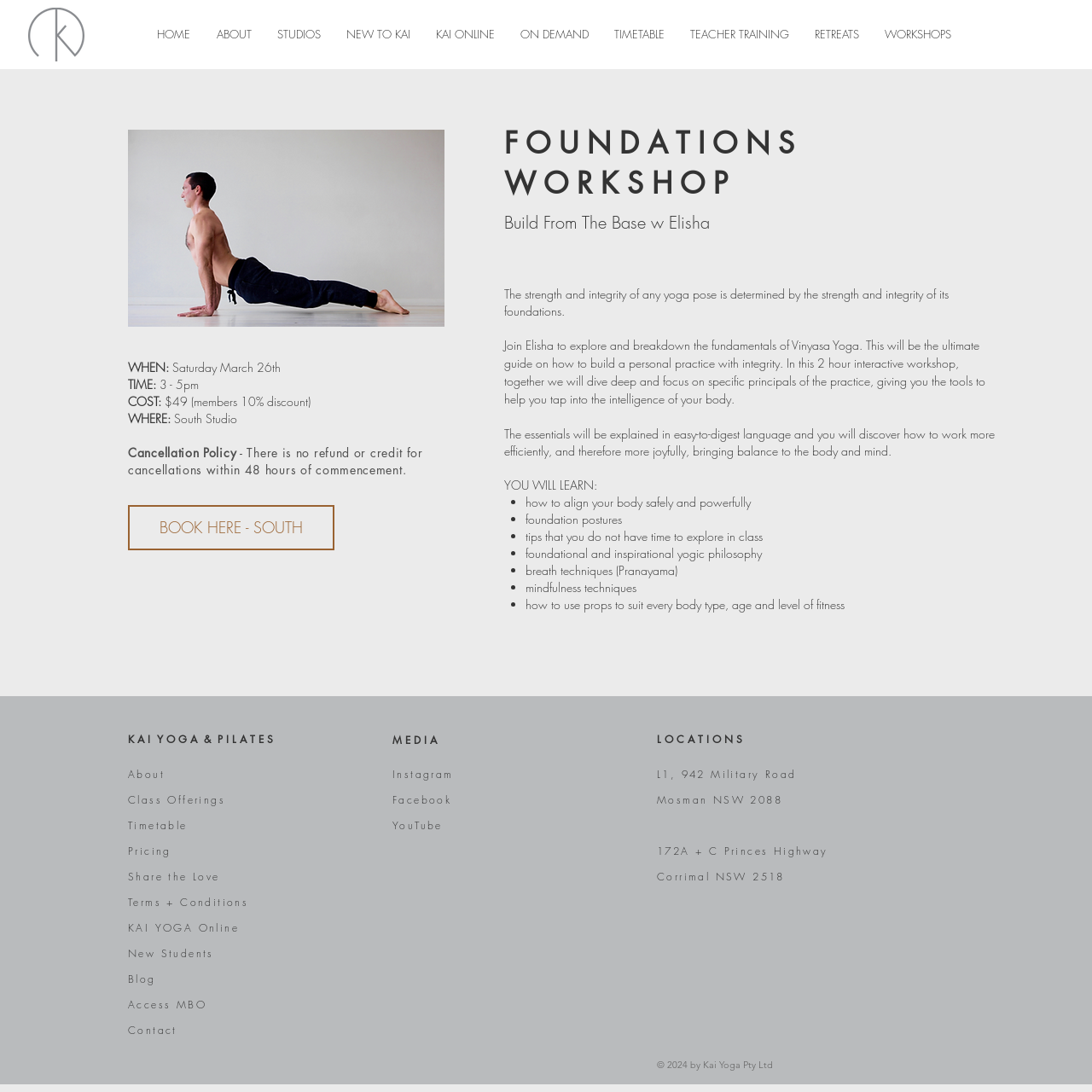Articulate a detailed summary of the webpage's content and design.

The webpage is about Kai Yoga, a yoga studio that offers various classes, workshops, and online resources. At the top left corner, there is a logo image of Kai Yoga, a grey and white symbol. Below the logo, there is a navigation menu with links to different sections of the website, including Home, About, Studios, New to Kai, Kai Online, On Demand, Timetable, Teacher Training, Retreats, and Workshops.

The main content of the webpage is about a specific workshop called "Foundations Workshop" scheduled for Saturday, March 26th, from 3 pm to 5 pm, at a cost of $49, with a 10% discount for members. The workshop will be held at the South Studio, and there is a link to book a spot. The workshop aims to explore and break down the fundamentals of Vinyasa Yoga, providing tools to help participants build a personal practice with integrity.

Below the workshop details, there is a paragraph describing the workshop's focus on the strength and integrity of yoga poses, and how it will help participants work more efficiently and joyfully. The workshop will cover various topics, including how to align the body safely and powerfully, foundation postures, breath techniques, mindfulness techniques, and how to use props to suit every body type, age, and level of fitness.

At the bottom of the page, there are several sections with headings, including About, Class Offerings, Timetable, Pricing Share the Love, Terms + Conditions, Kai Yoga Online, New Students Blog, Access MBO, Contact, Media, and Locations. Each section has links to relevant pages or resources.